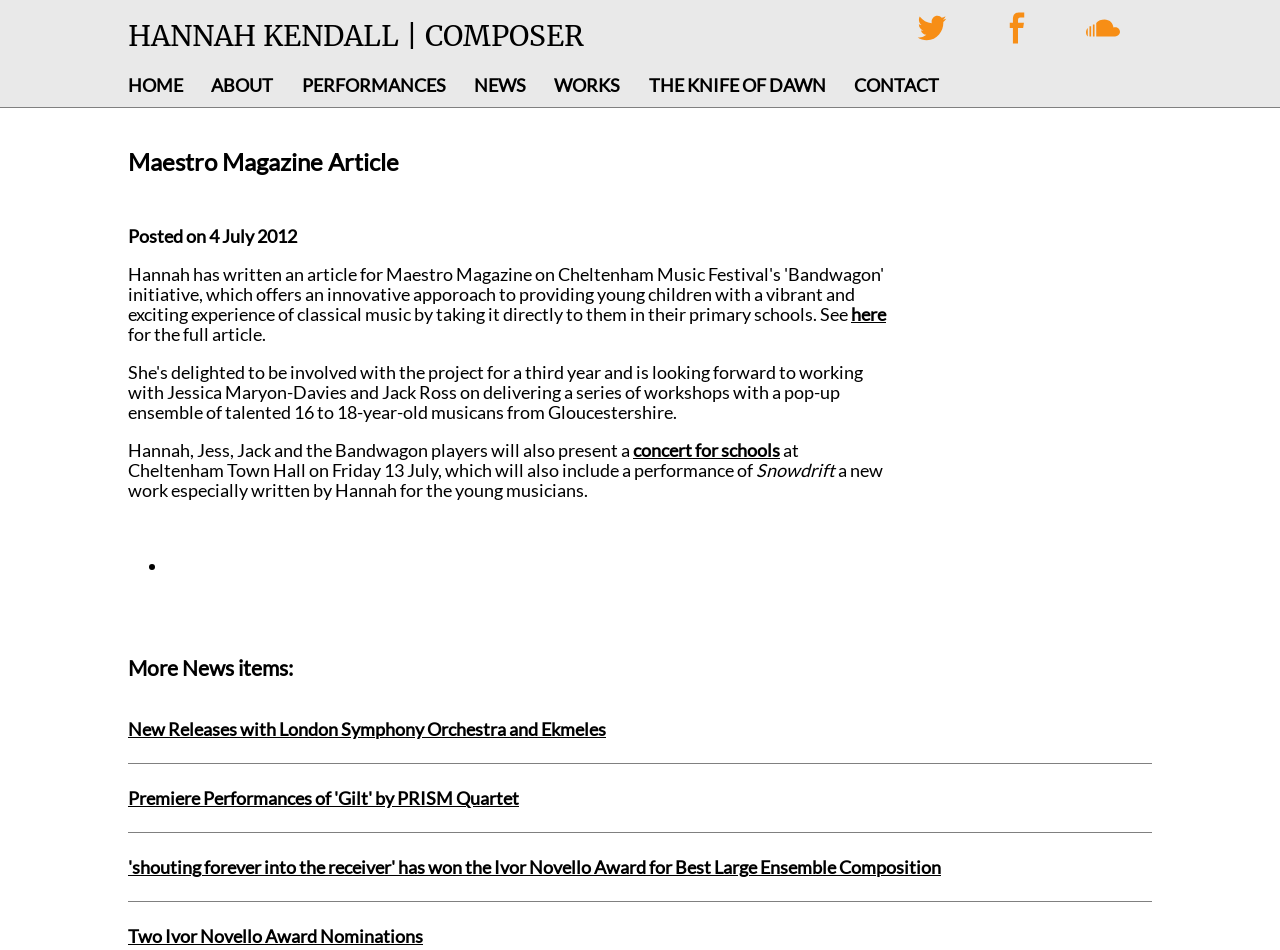Find the bounding box coordinates of the clickable element required to execute the following instruction: "Read the article posted on Wednesday, July 4, 2012". Provide the coordinates as four float numbers between 0 and 1, i.e., [left, top, right, bottom].

[0.163, 0.237, 0.232, 0.26]